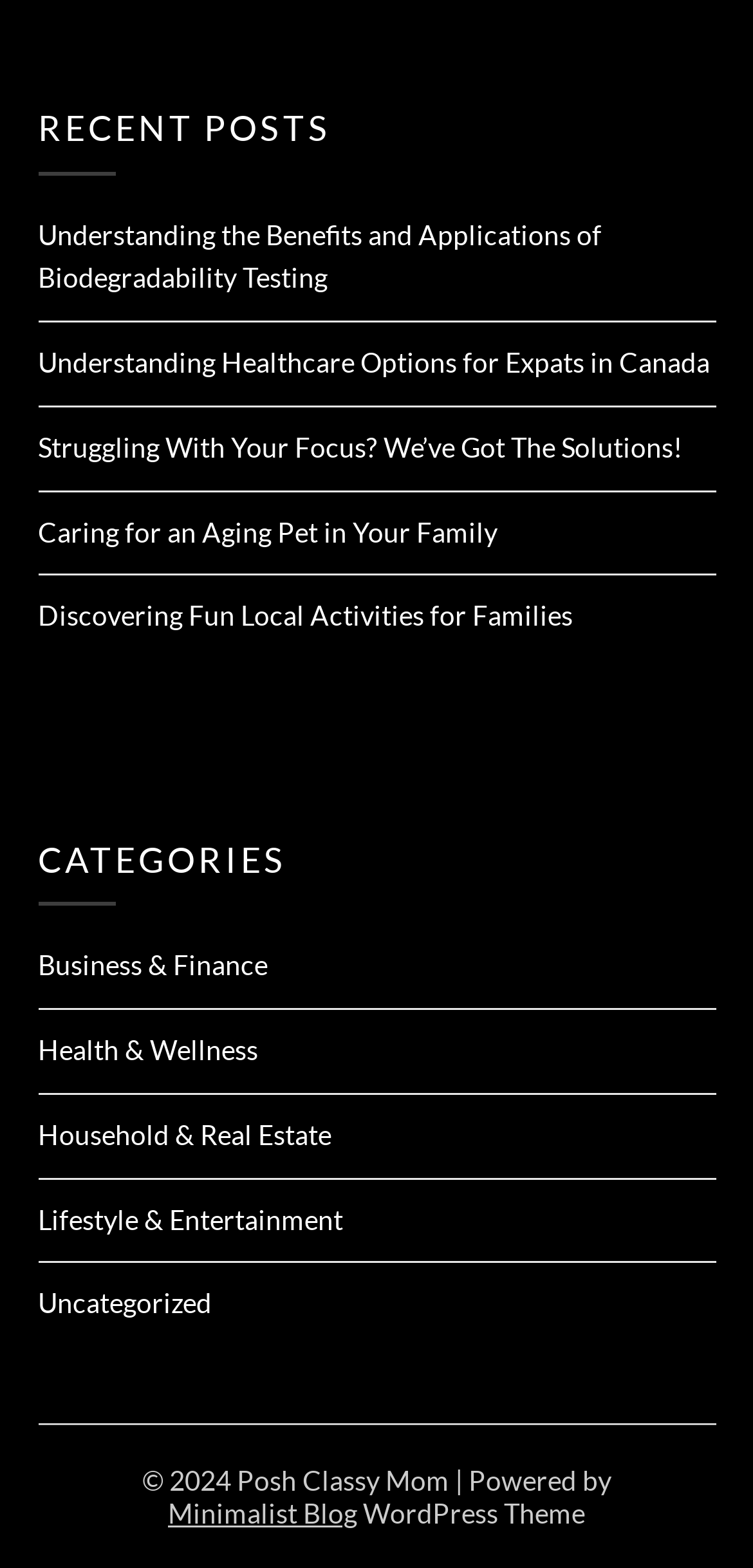Please mark the bounding box coordinates of the area that should be clicked to carry out the instruction: "View OUR ROOMS".

None